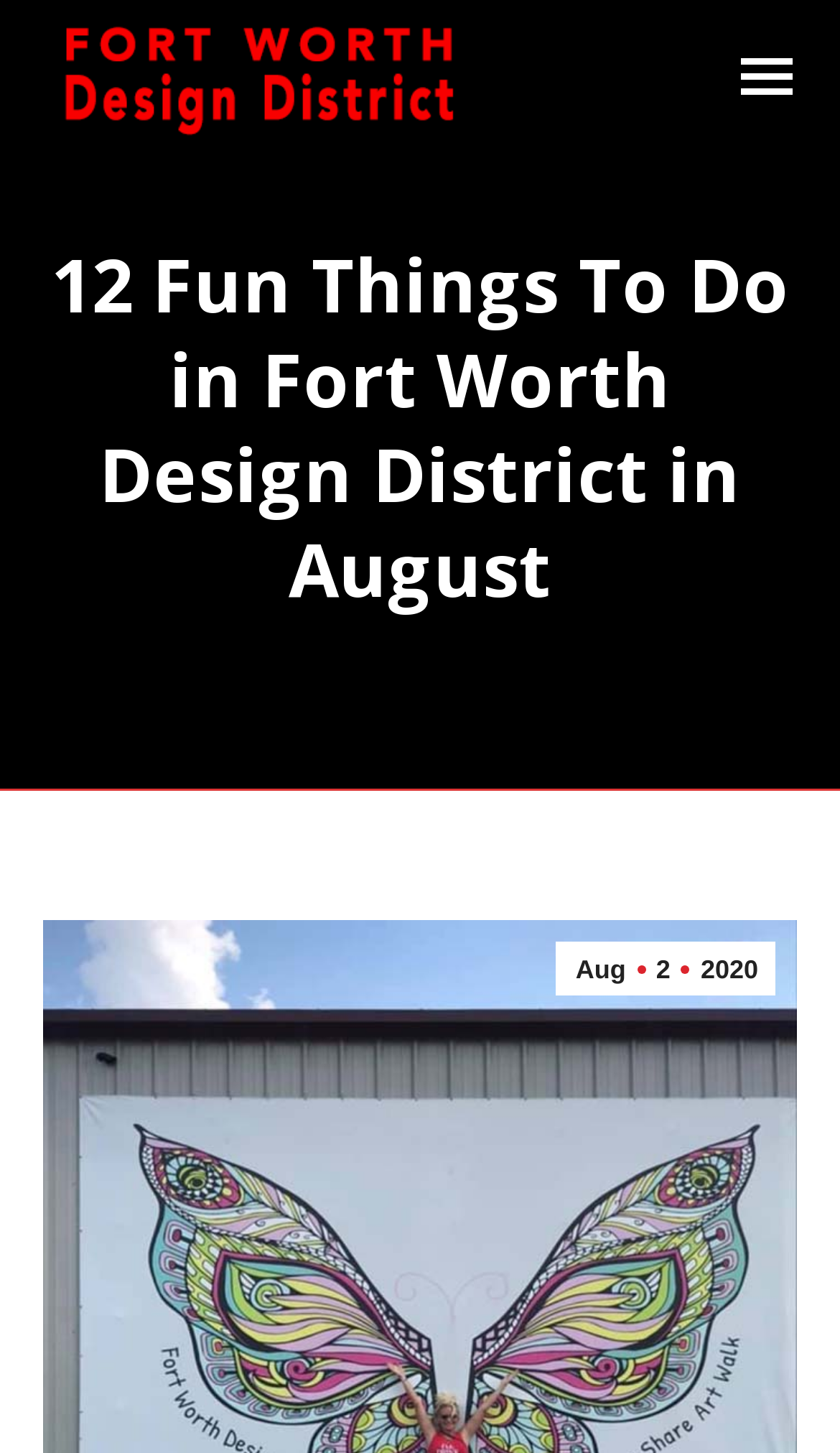Please find the bounding box for the UI component described as follows: "Go to Top".

[0.872, 0.911, 0.974, 0.97]